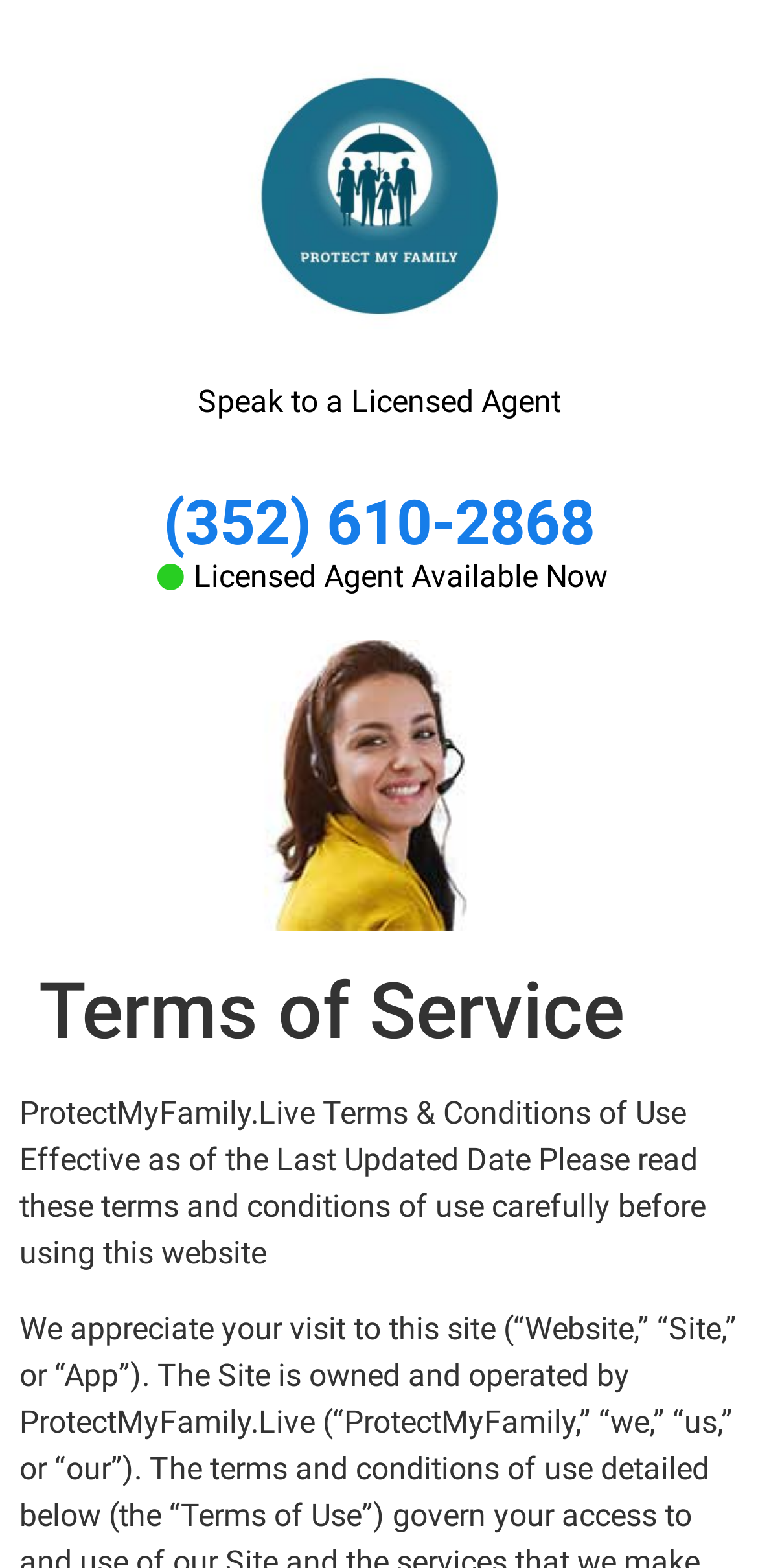What is the purpose of the website?
Refer to the image and offer an in-depth and detailed answer to the question.

I inferred the purpose of the website by looking at the root element's text, which is 'Terms of Service - ProtectMyFamily.Live | Get A Quote'. The presence of 'Get A Quote' suggests that the website is intended for users to obtain a quote for some service.